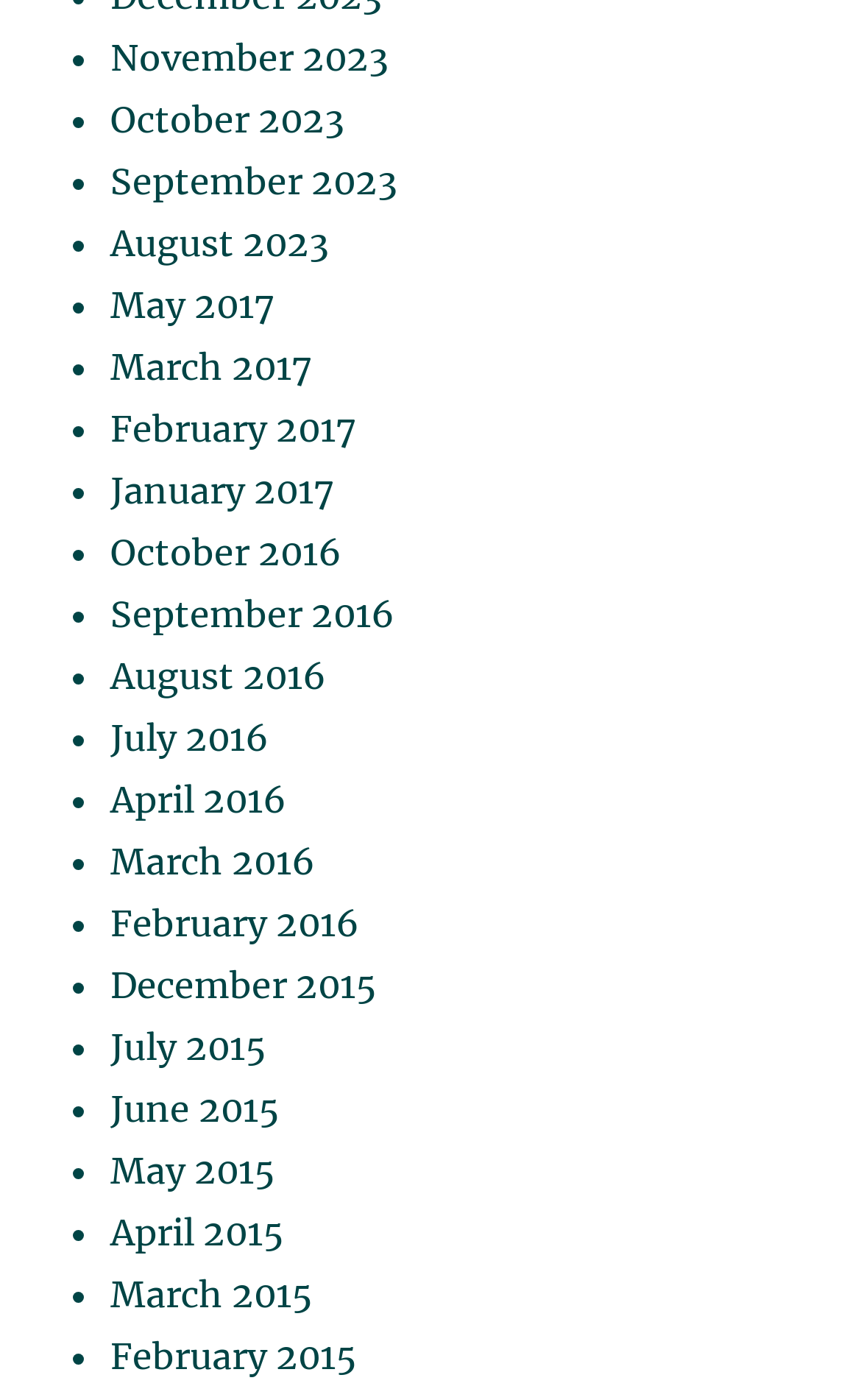Are the links listed in chronological order?
Please look at the screenshot and answer using one word or phrase.

Yes